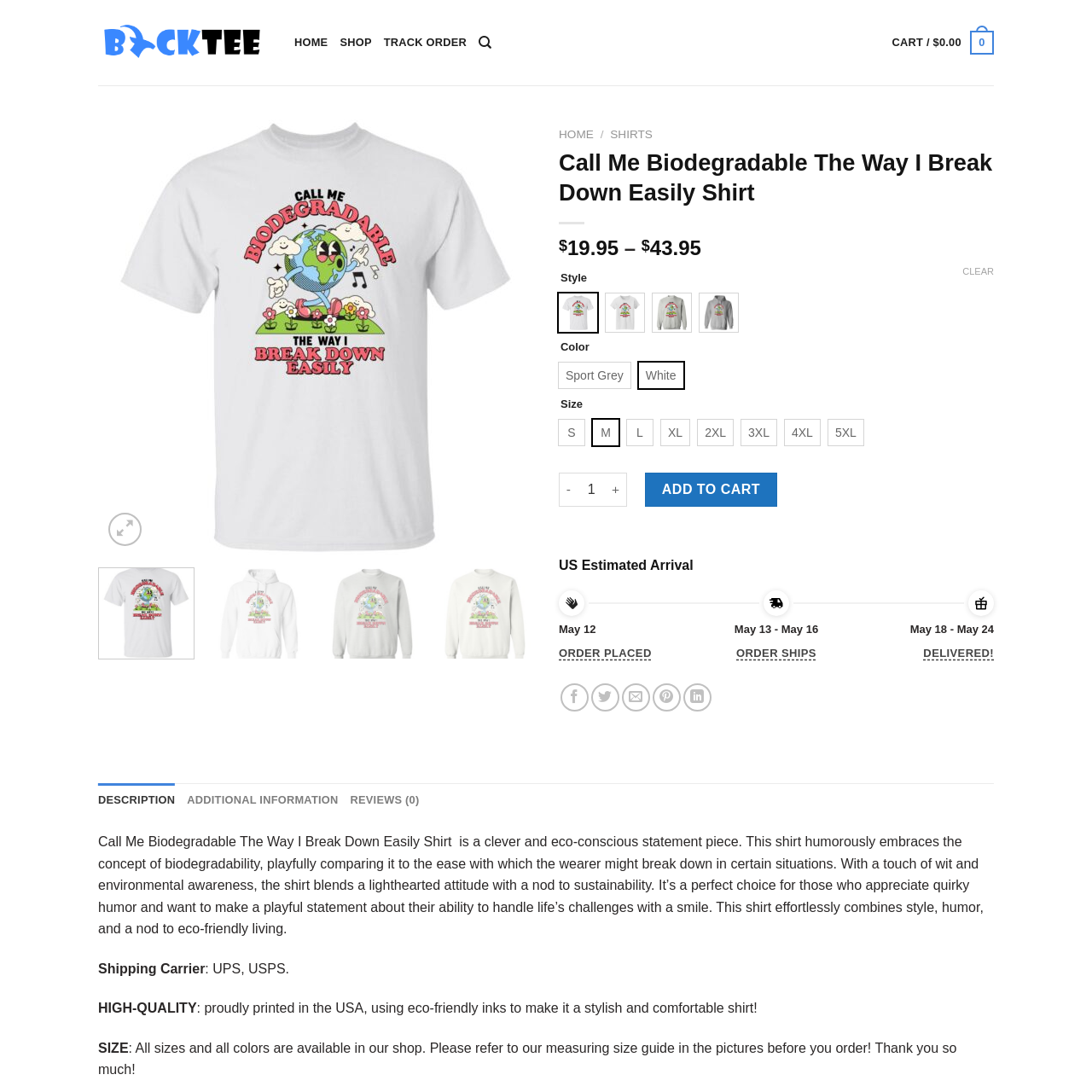Observe the highlighted image and answer the following: What is the purpose of the shirt beyond being a fashion item?

advocating for sustainability